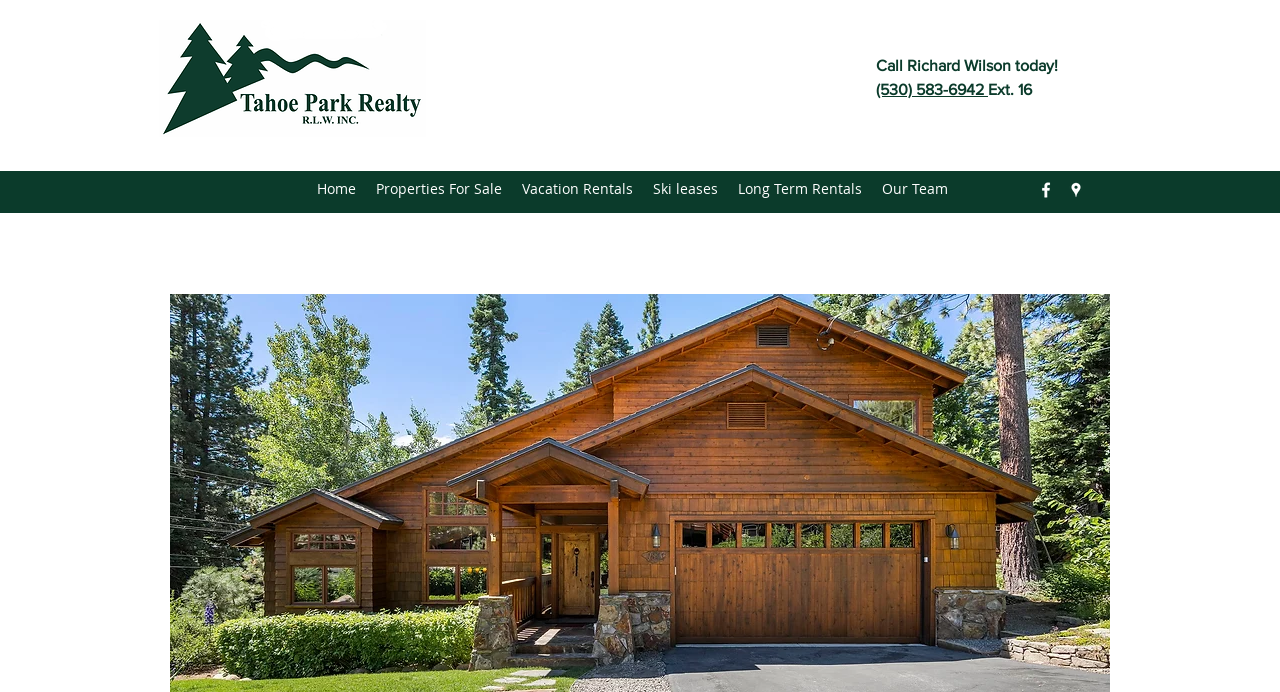What is the extension number for Richard Wilson?
Give a detailed response to the question by analyzing the screenshot.

The extension number can be found next to the phone number, which is located on the top-right section of the webpage.